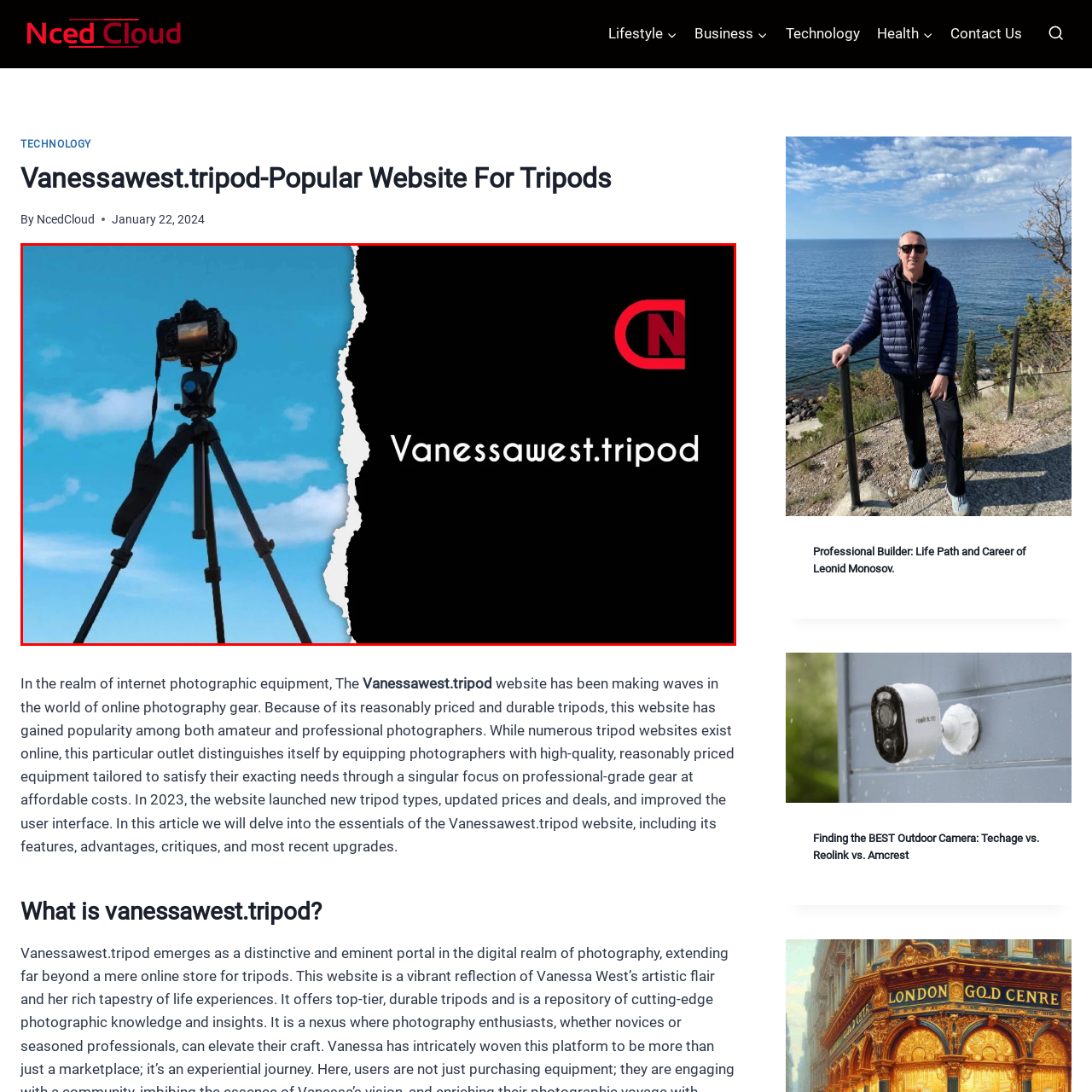Focus on the image confined within the red boundary and provide a single word or phrase in response to the question:
What is mounted on the tripod?

A camera